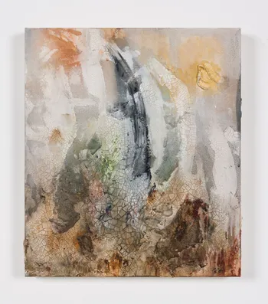Where is the exhibition 'Galia Linn: Resurgence' taking place?
Please analyze the image and answer the question with as much detail as possible.

According to the caption, the exhibition 'Galia Linn: Resurgence' is set to take place at Track 16 in Los Angeles, United States, from March 23, 2024, to May 25, 2024.